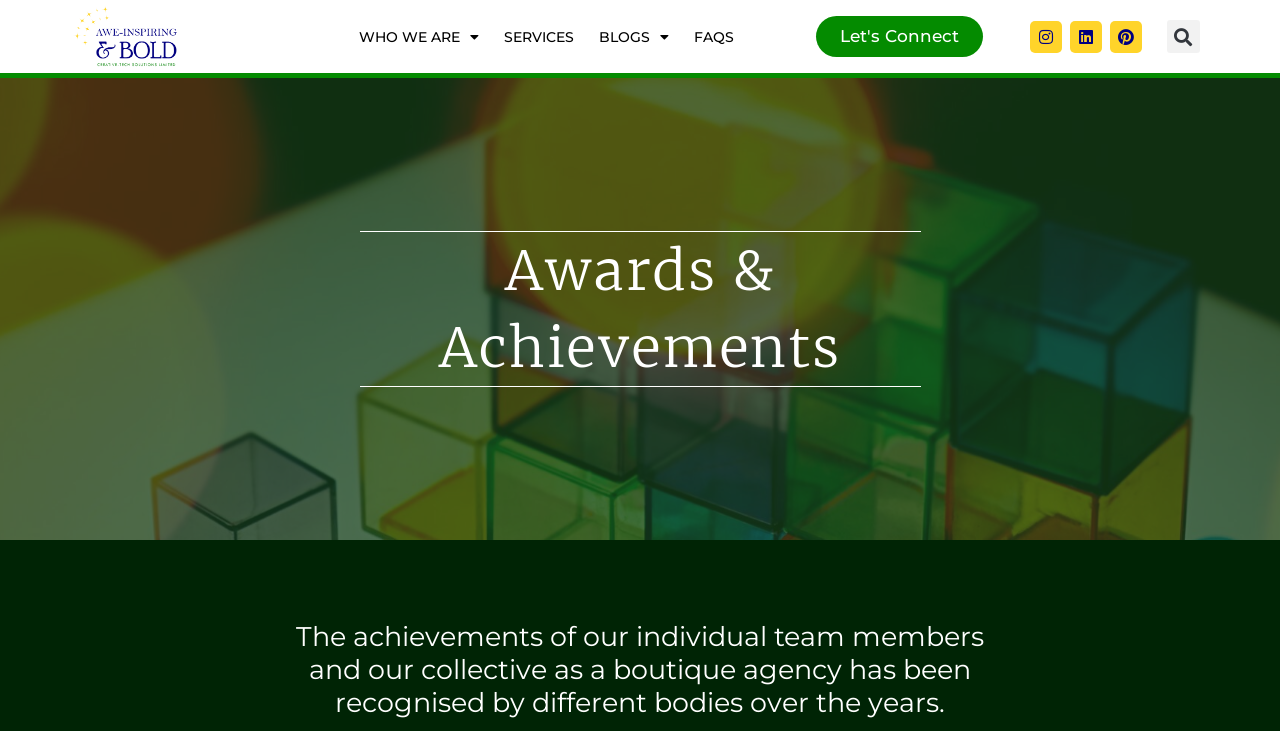Could you find the bounding box coordinates of the clickable area to complete this instruction: "Search for something"?

[0.908, 0.028, 0.937, 0.073]